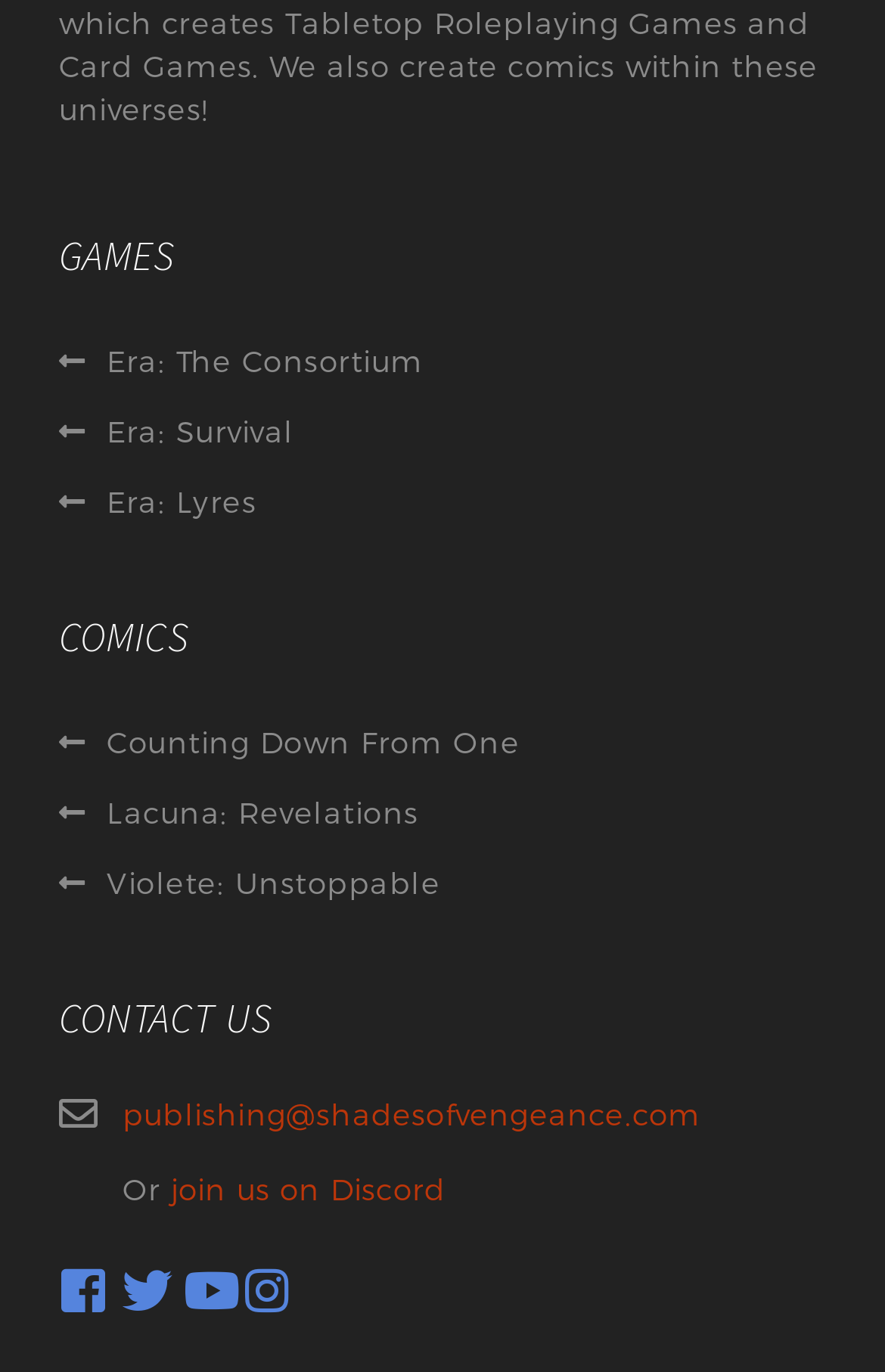Please provide the bounding box coordinates for the element that needs to be clicked to perform the following instruction: "Visit our Facebook page". The coordinates should be given as four float numbers between 0 and 1, i.e., [left, top, right, bottom].

[0.069, 0.923, 0.142, 0.965]